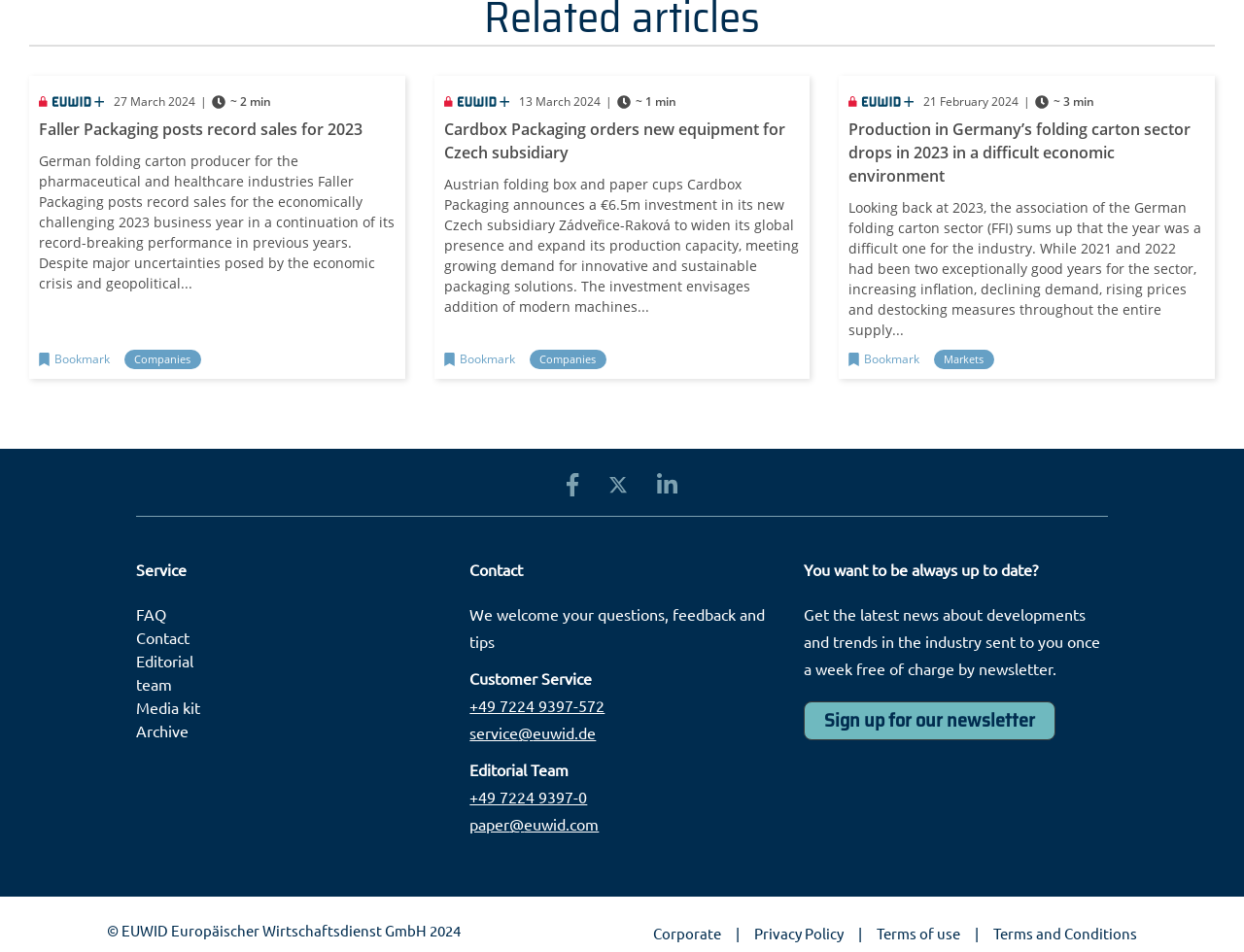Determine the bounding box for the UI element as described: "Terms and Conditions". The coordinates should be represented as four float numbers between 0 and 1, formatted as [left, top, right, bottom].

[0.798, 0.969, 0.914, 0.992]